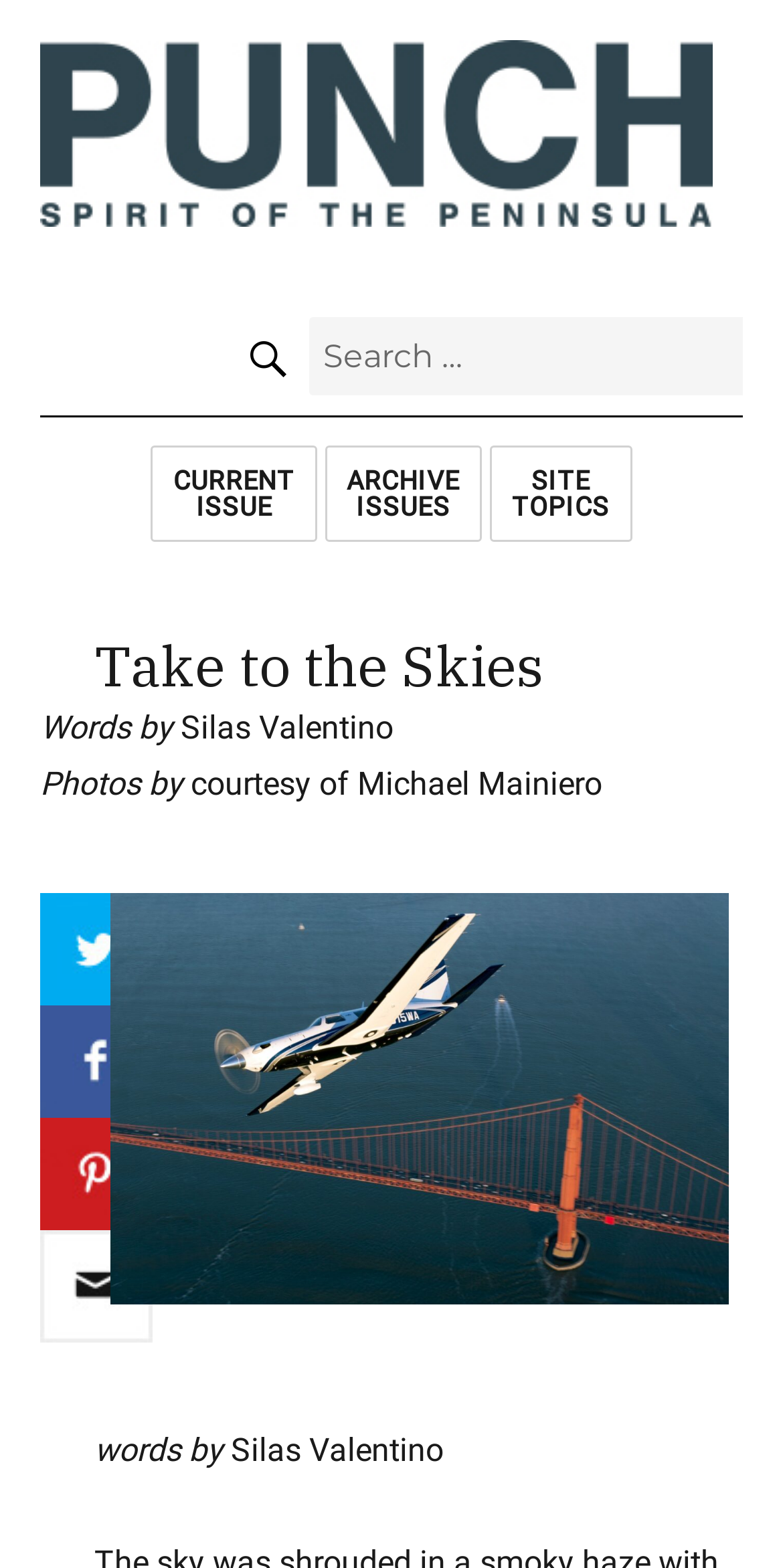Use a single word or phrase to respond to the question:
What is the name of the author?

Silas Valentino